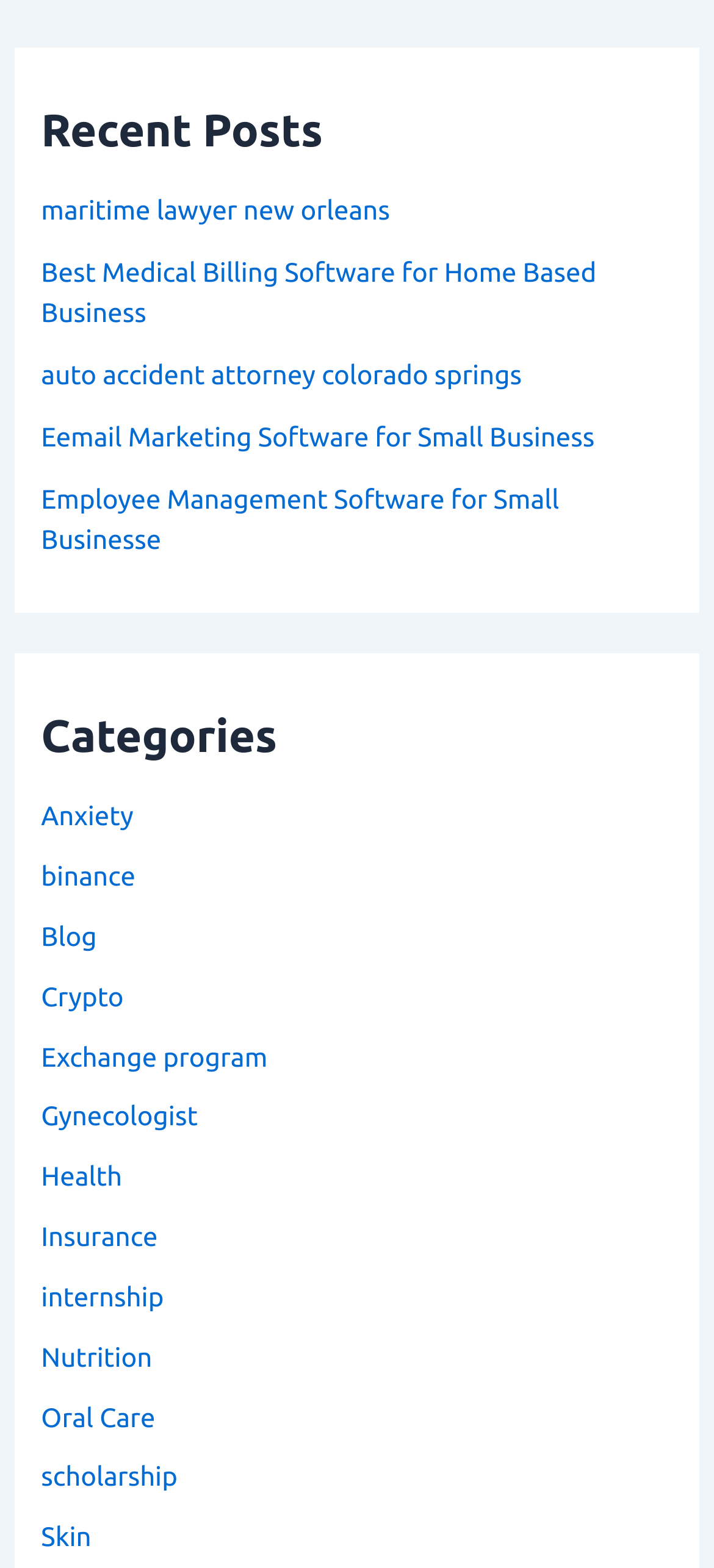Determine the bounding box coordinates for the region that must be clicked to execute the following instruction: "learn about employee management software".

[0.058, 0.308, 0.783, 0.353]